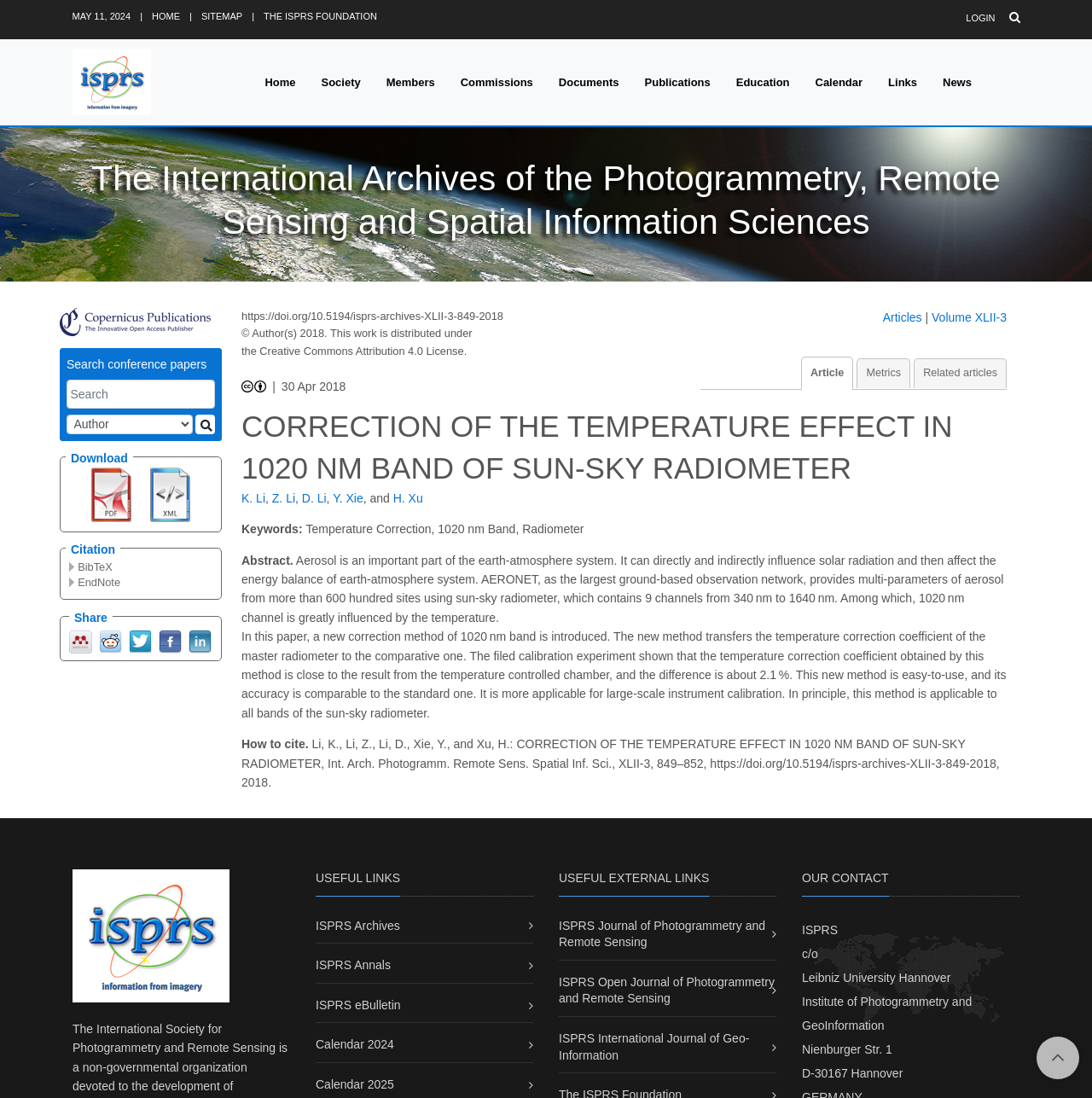What is the DOI of the article?
Answer with a single word or short phrase according to what you see in the image.

https://doi.org/10.5194/isprs-archives-XLII-3-849-2018